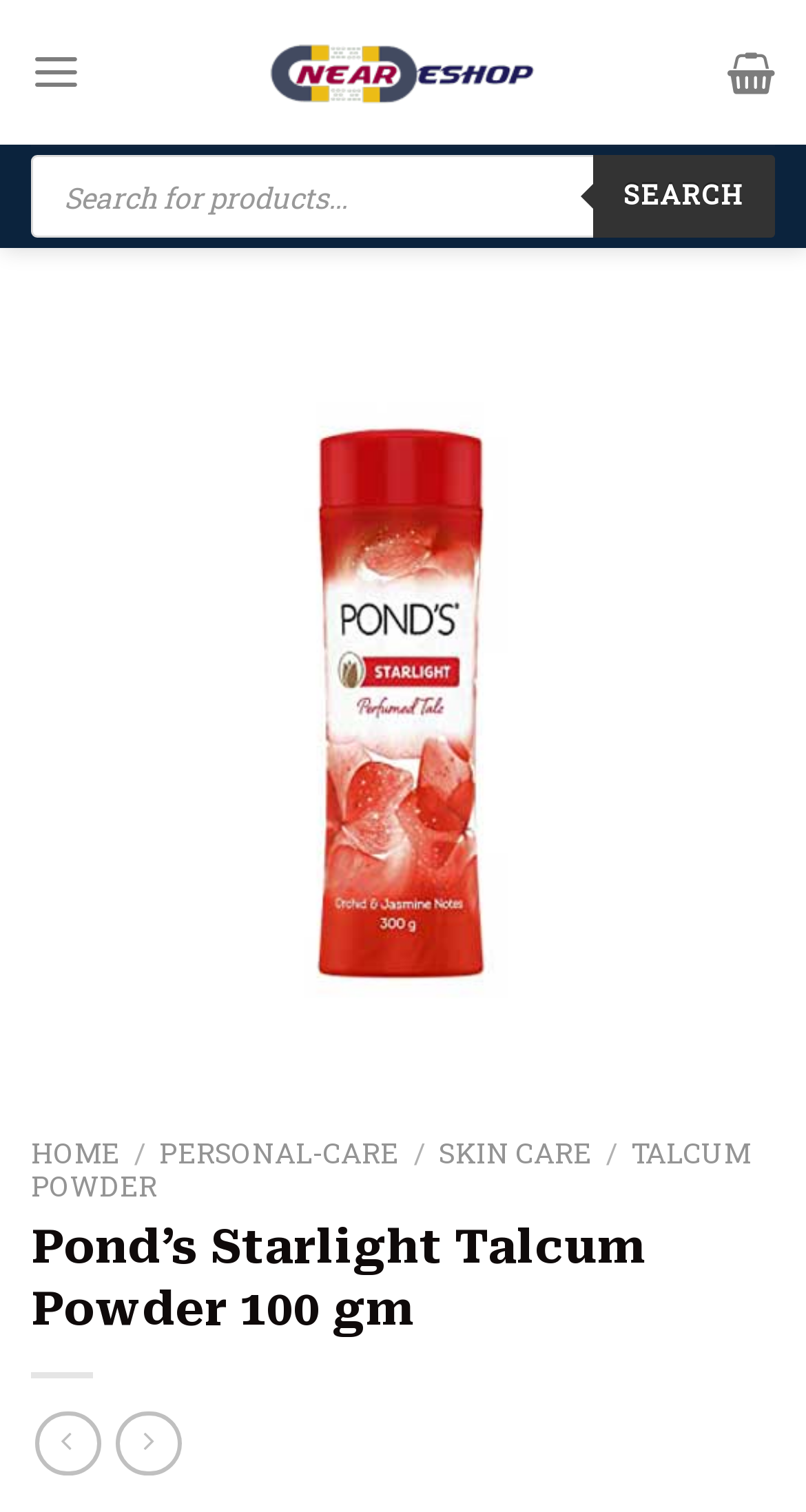Please provide a brief answer to the question using only one word or phrase: 
Is the 'Previous' button enabled?

No